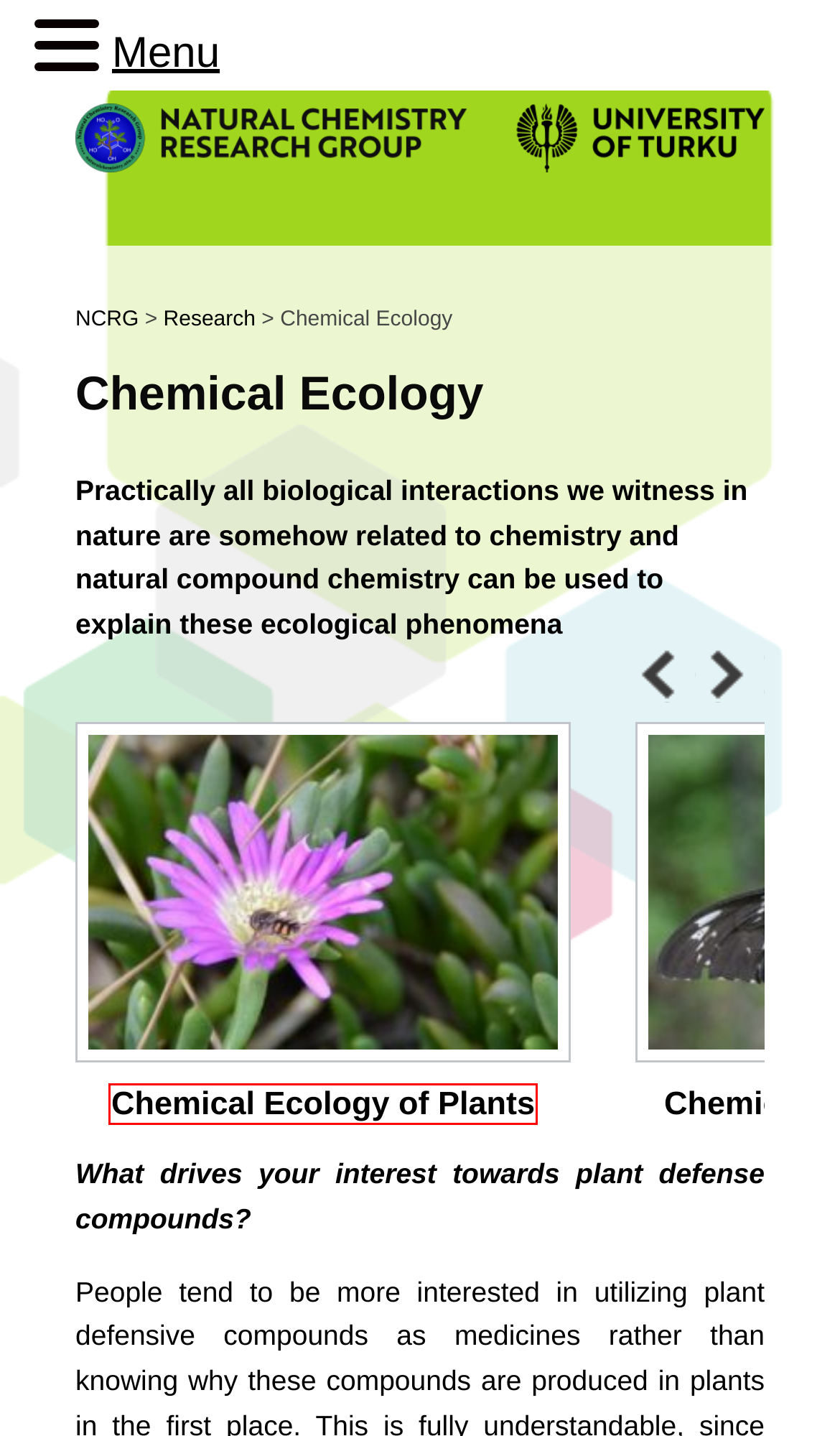Review the webpage screenshot provided, noting the red bounding box around a UI element. Choose the description that best matches the new webpage after clicking the element within the bounding box. The following are the options:
A. Publications | Natural Chemistry Research Group
B. Chemical Ecology of Plants | Natural Chemistry Research Group
C. Chemical Ecology of Birds | Natural Chemistry Research Group
D. People | Natural Chemistry Research Group
E. Media | Natural Chemistry Research Group
F. Research | Natural Chemistry Research Group
G. Projects | Natural Chemistry Research Group
H. Natural Chemistry Research Group

B